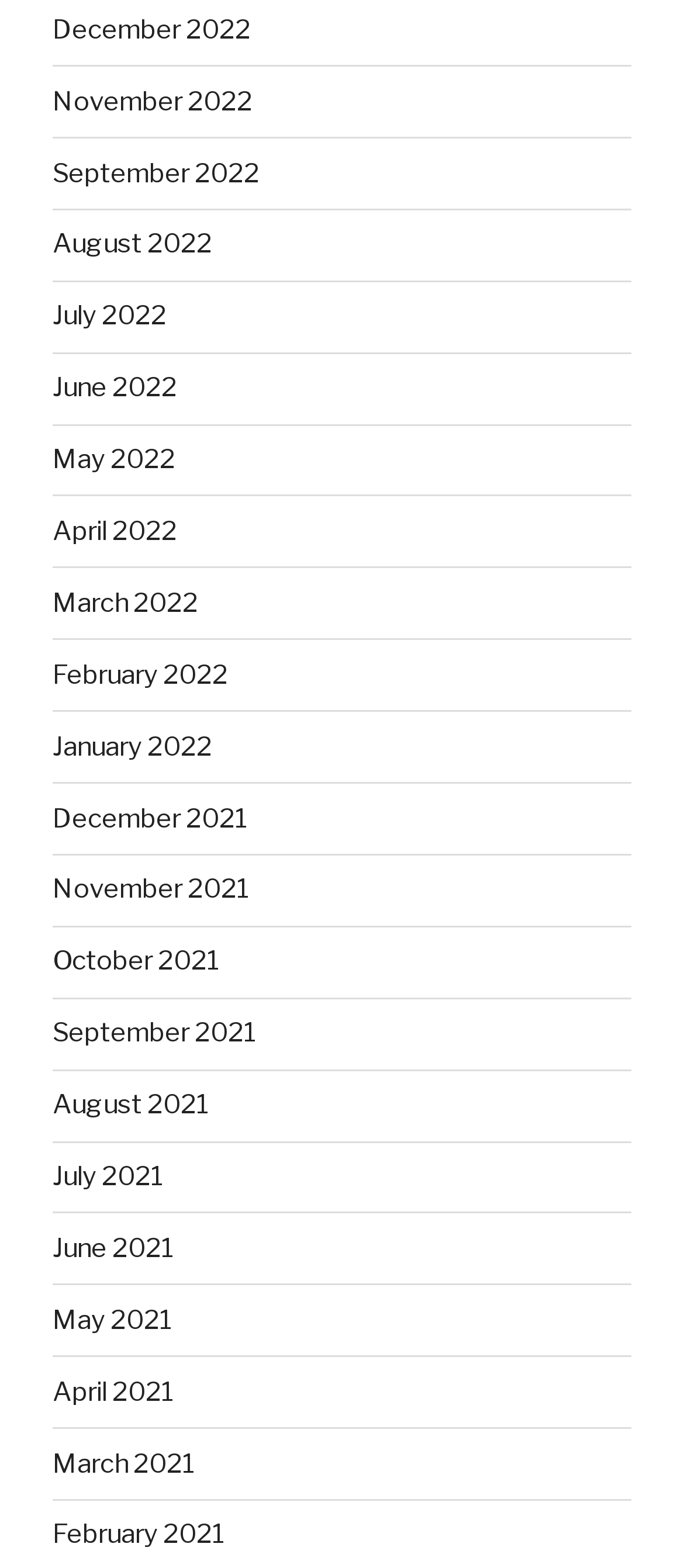Identify the bounding box for the given UI element using the description provided. Coordinates should be in the format (top-left x, top-left y, bottom-right x, bottom-right y) and must be between 0 and 1. Here is the description: November 2021

[0.077, 0.557, 0.367, 0.577]